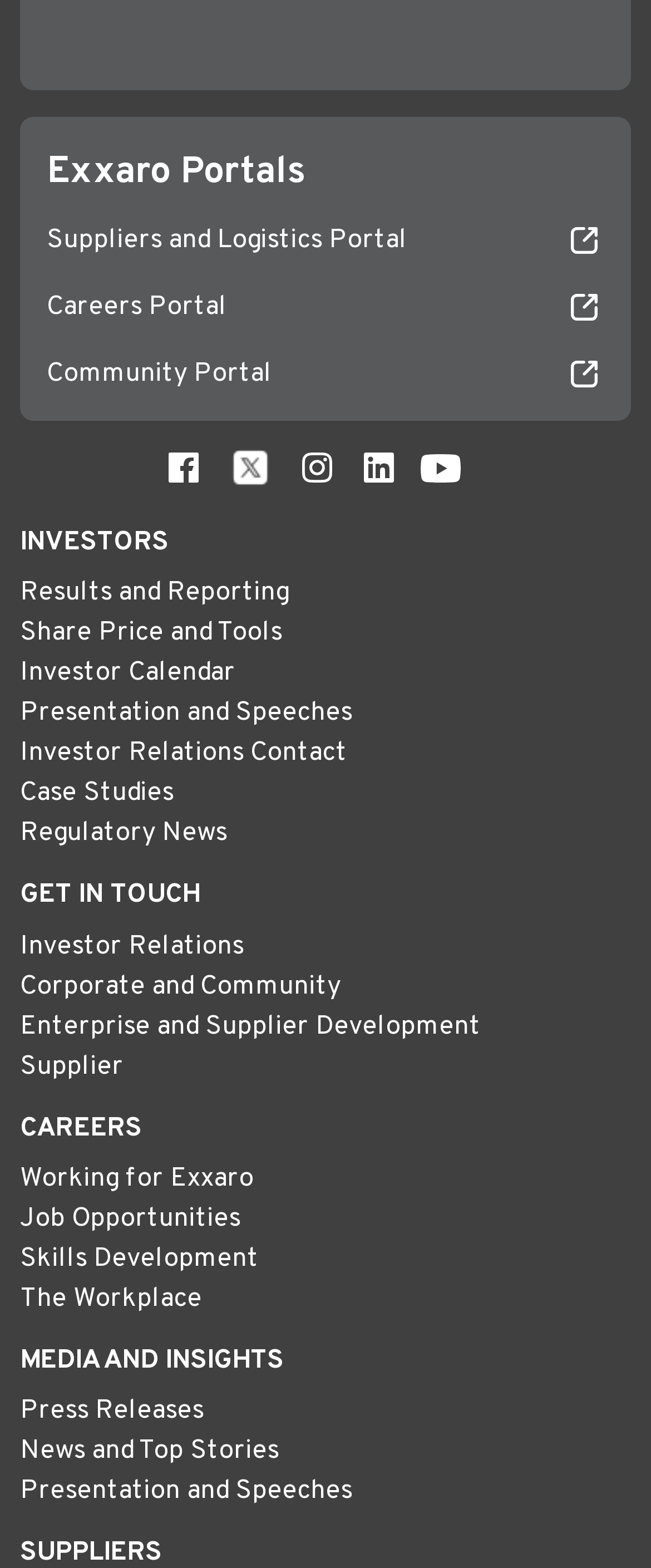Specify the bounding box coordinates of the area to click in order to execute this command: 'Explore Job Opportunities'. The coordinates should consist of four float numbers ranging from 0 to 1, and should be formatted as [left, top, right, bottom].

[0.031, 0.767, 0.369, 0.788]